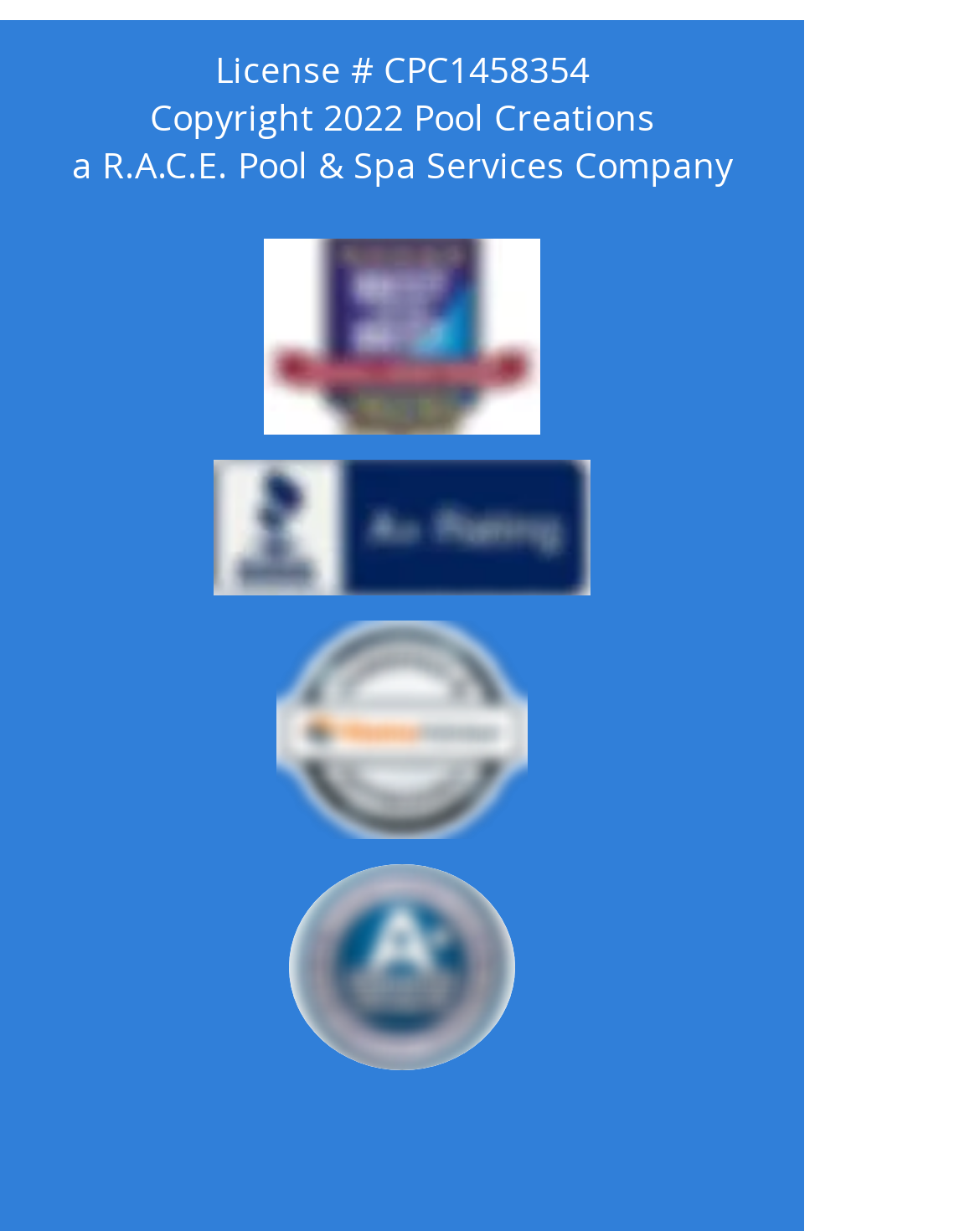How many images are linked on the webpage?
Please elaborate on the answer to the question with detailed information.

There are three link elements on the webpage, each containing an image element, which are 'Final Best Of The Best 2020.jpg', 'bbb_edited.jpg', and an unnamed image.